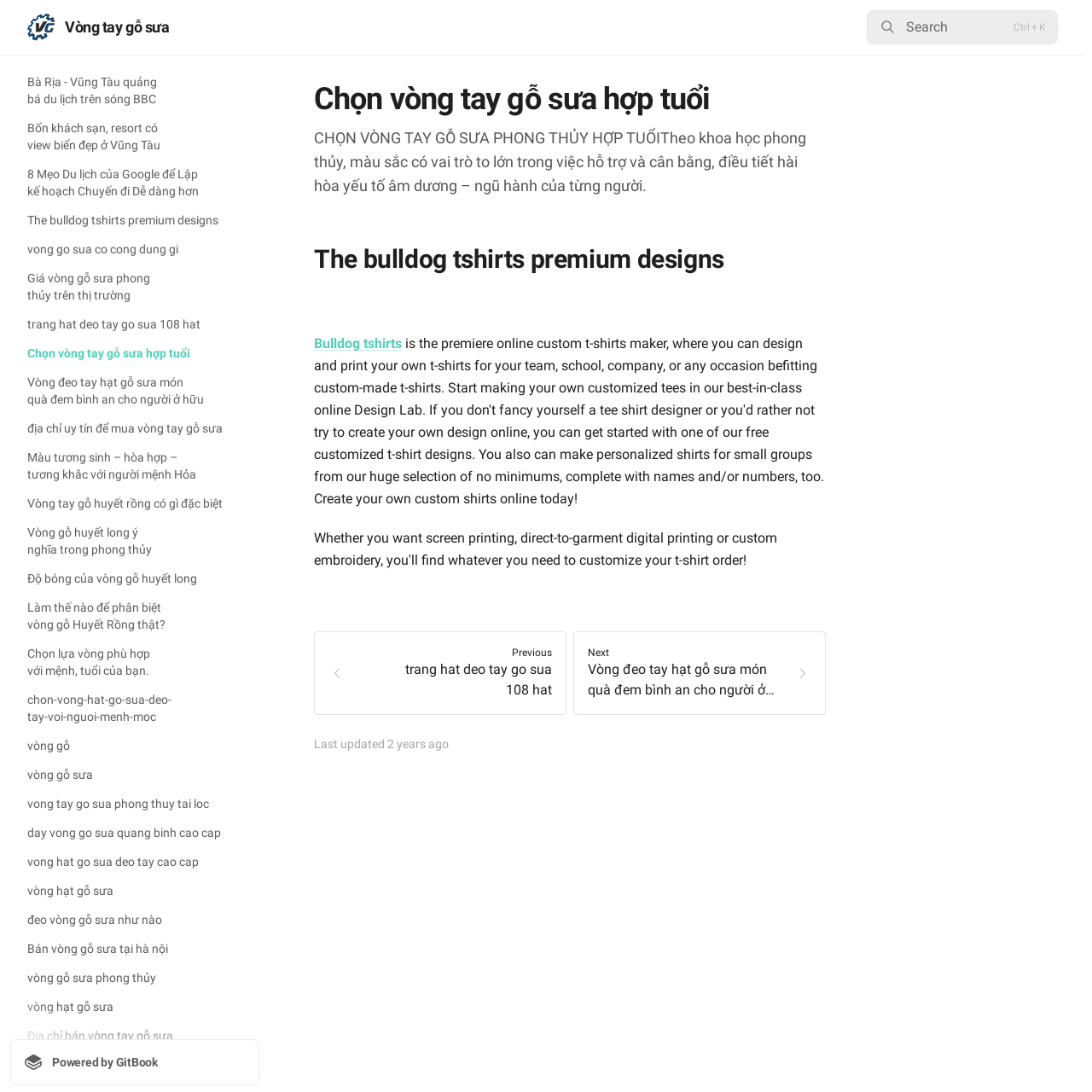Specify the bounding box coordinates of the element's area that should be clicked to execute the given instruction: "Click on 'RELATED ARTICLES'". The coordinates should be four float numbers between 0 and 1, i.e., [left, top, right, bottom].

None